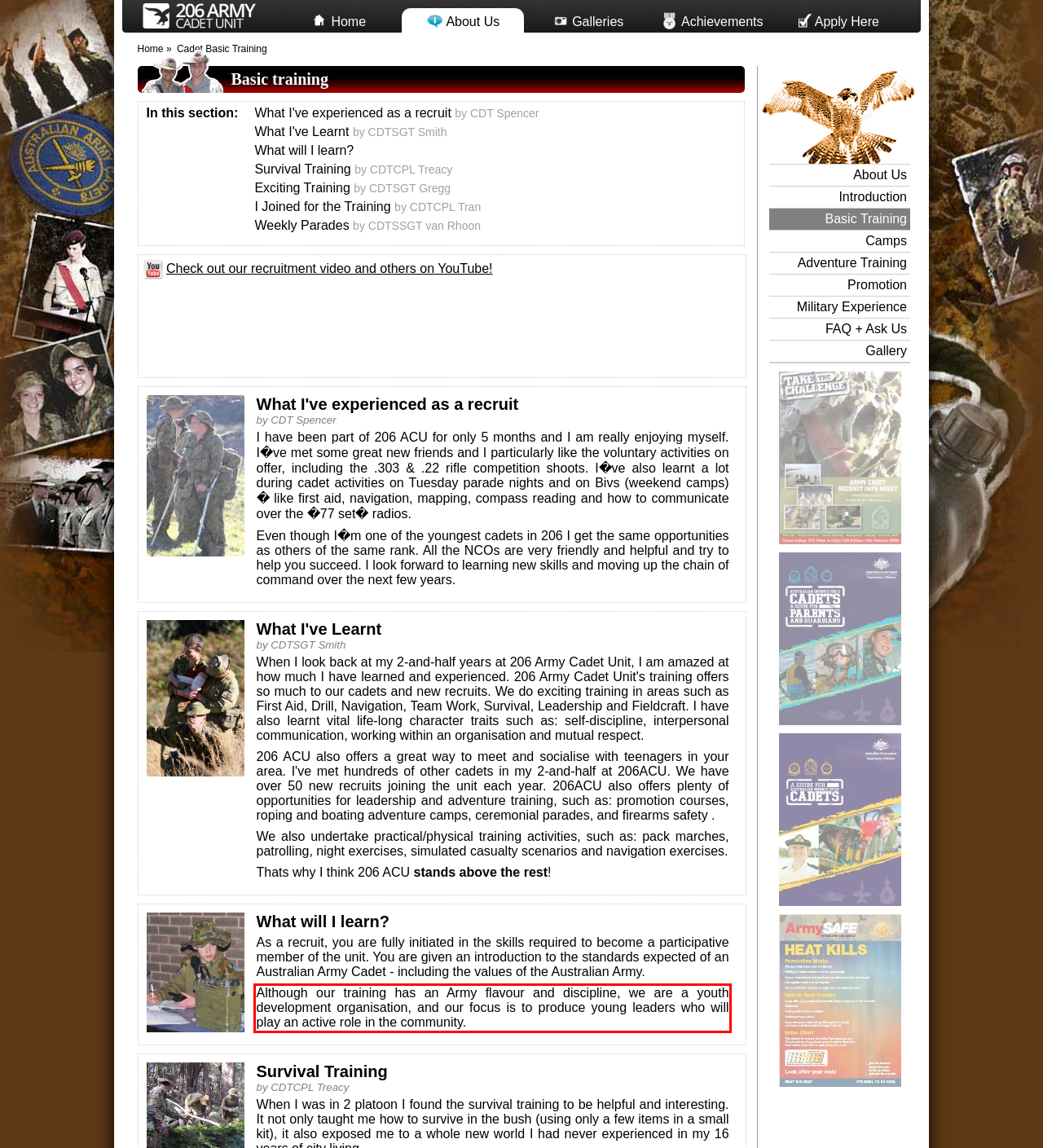The screenshot you have been given contains a UI element surrounded by a red rectangle. Use OCR to read and extract the text inside this red rectangle.

Although our training has an Army flavour and discipline, we are a youth development organisation, and our focus is to produce young leaders who will play an active role in the community.